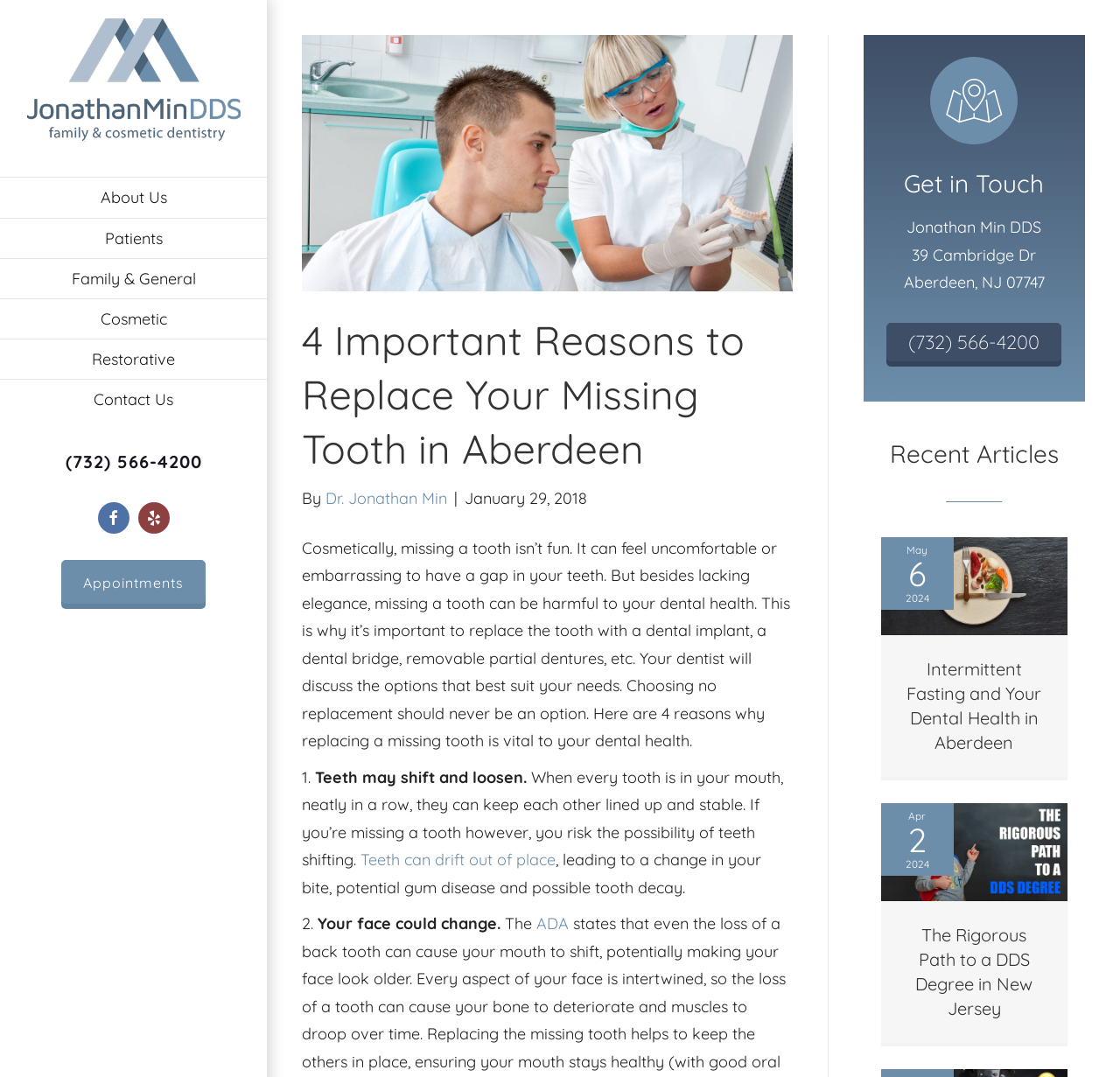Specify the bounding box coordinates of the element's area that should be clicked to execute the given instruction: "Search for something". The coordinates should be four float numbers between 0 and 1, i.e., [left, top, right, bottom].

None